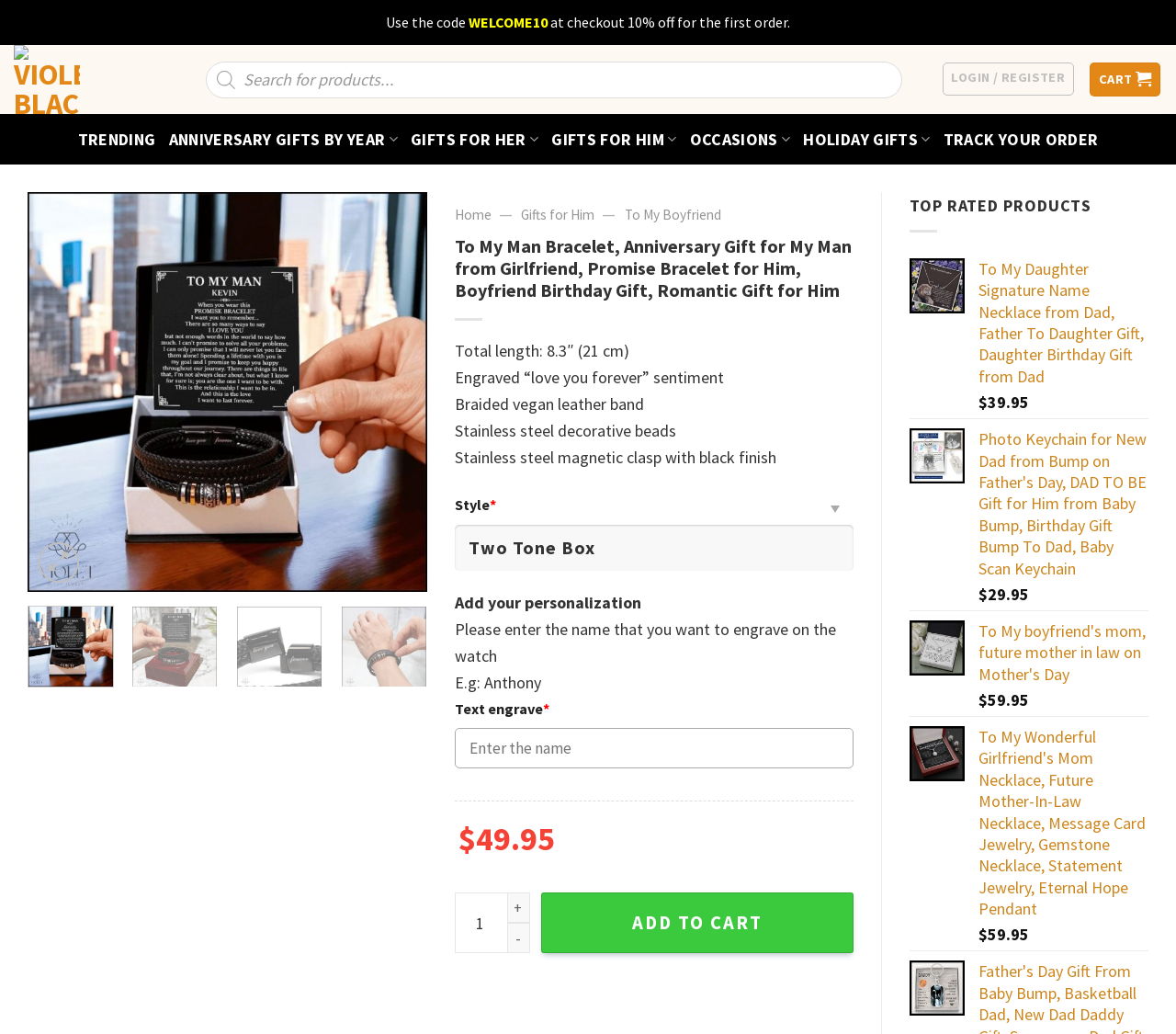What is the function of the '-' button next to the quantity?
Look at the screenshot and give a one-word or phrase answer.

Decrease quantity